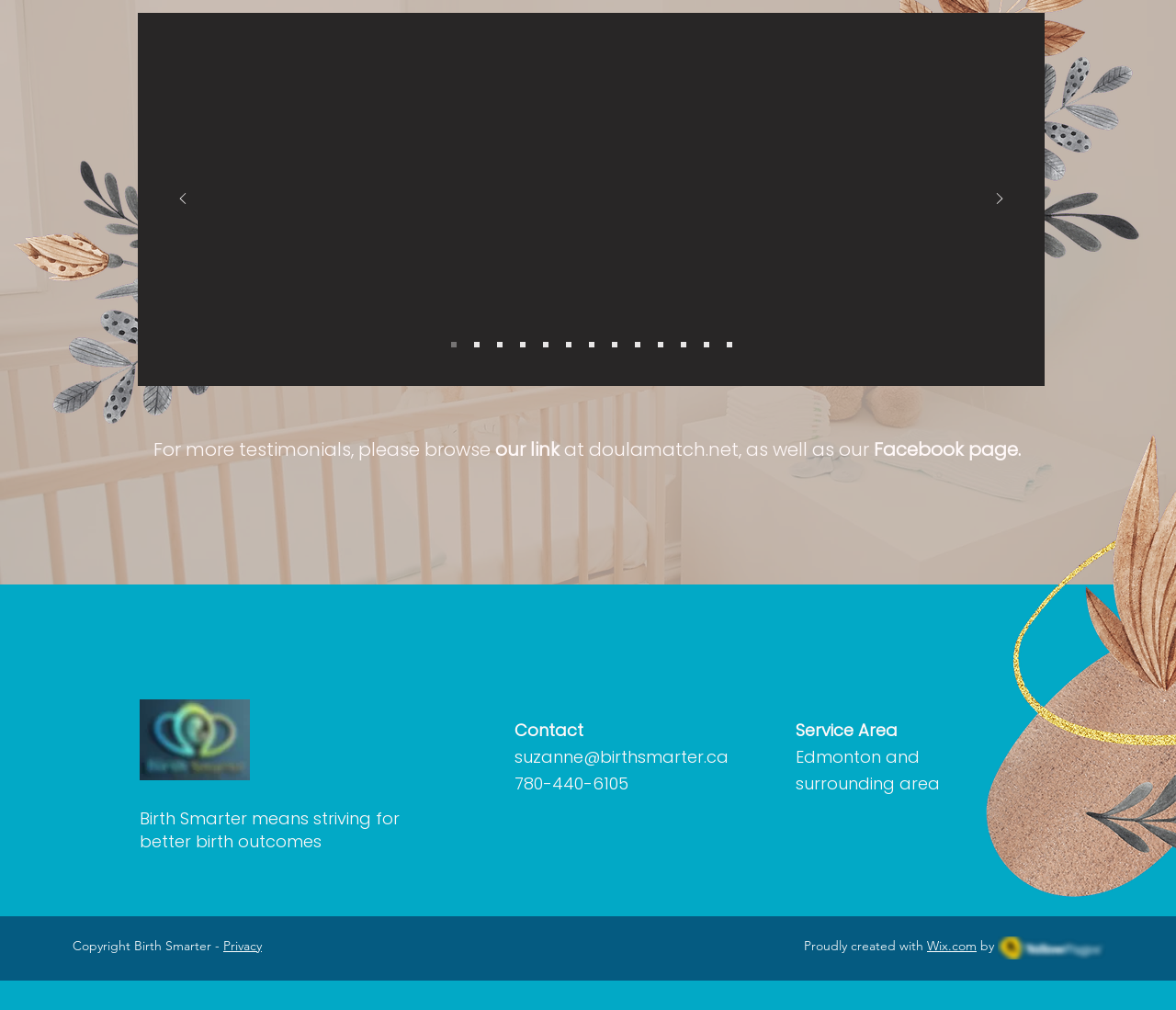What is the main topic of this webpage?
Refer to the image and answer the question using a single word or phrase.

Birth Smarter